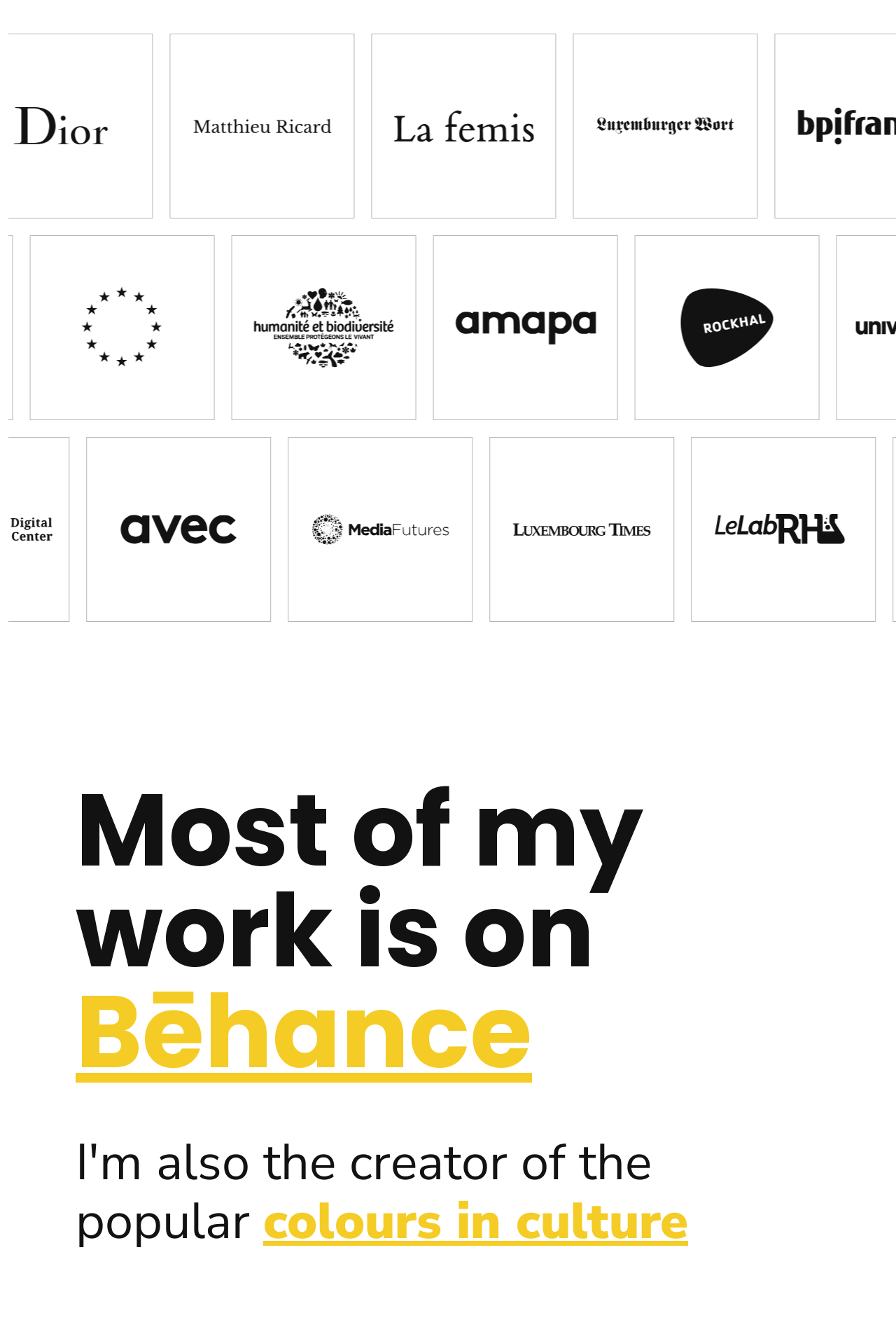What is the text above the link 'Bēhance'?
Provide a fully detailed and comprehensive answer to the question.

I found a StaticText element with the text 'Most of my work is on' and a link element with the text 'Bēhance' below it, indicating that the text is above the link.